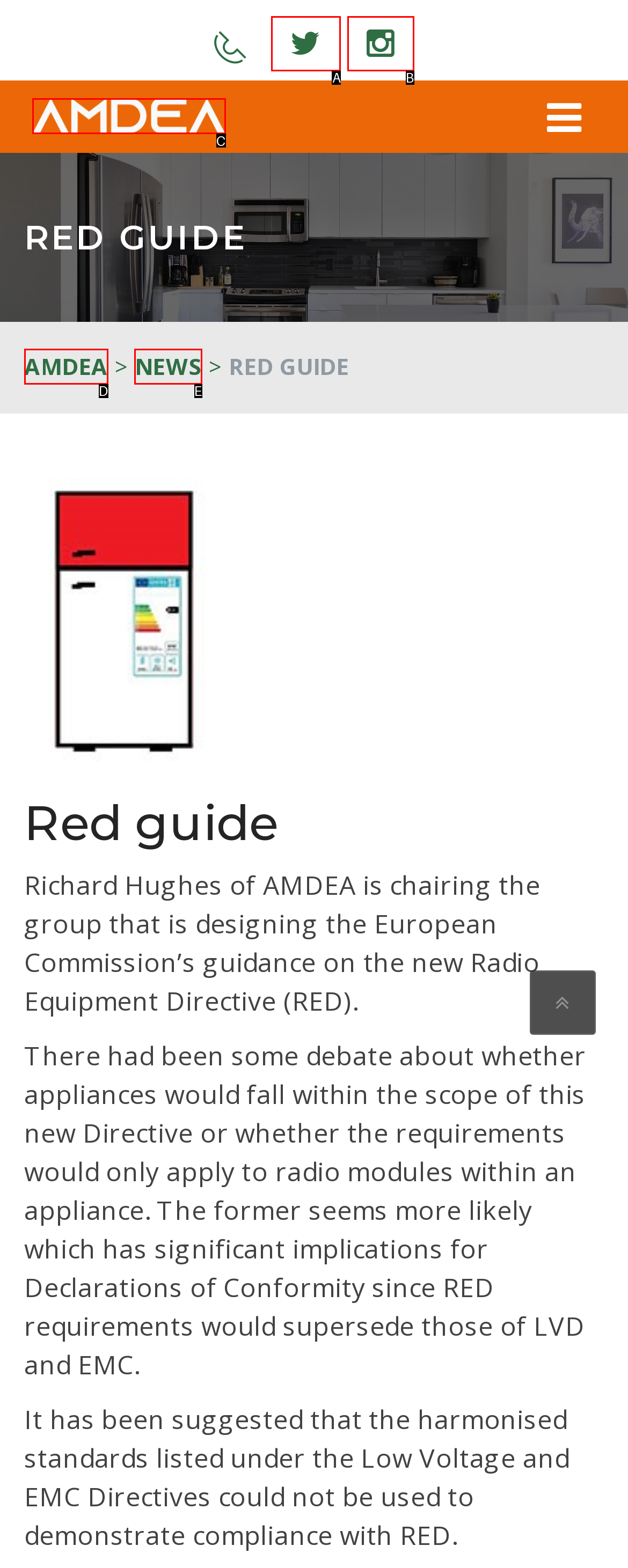From the choices provided, which HTML element best fits the description: News? Answer with the appropriate letter.

E